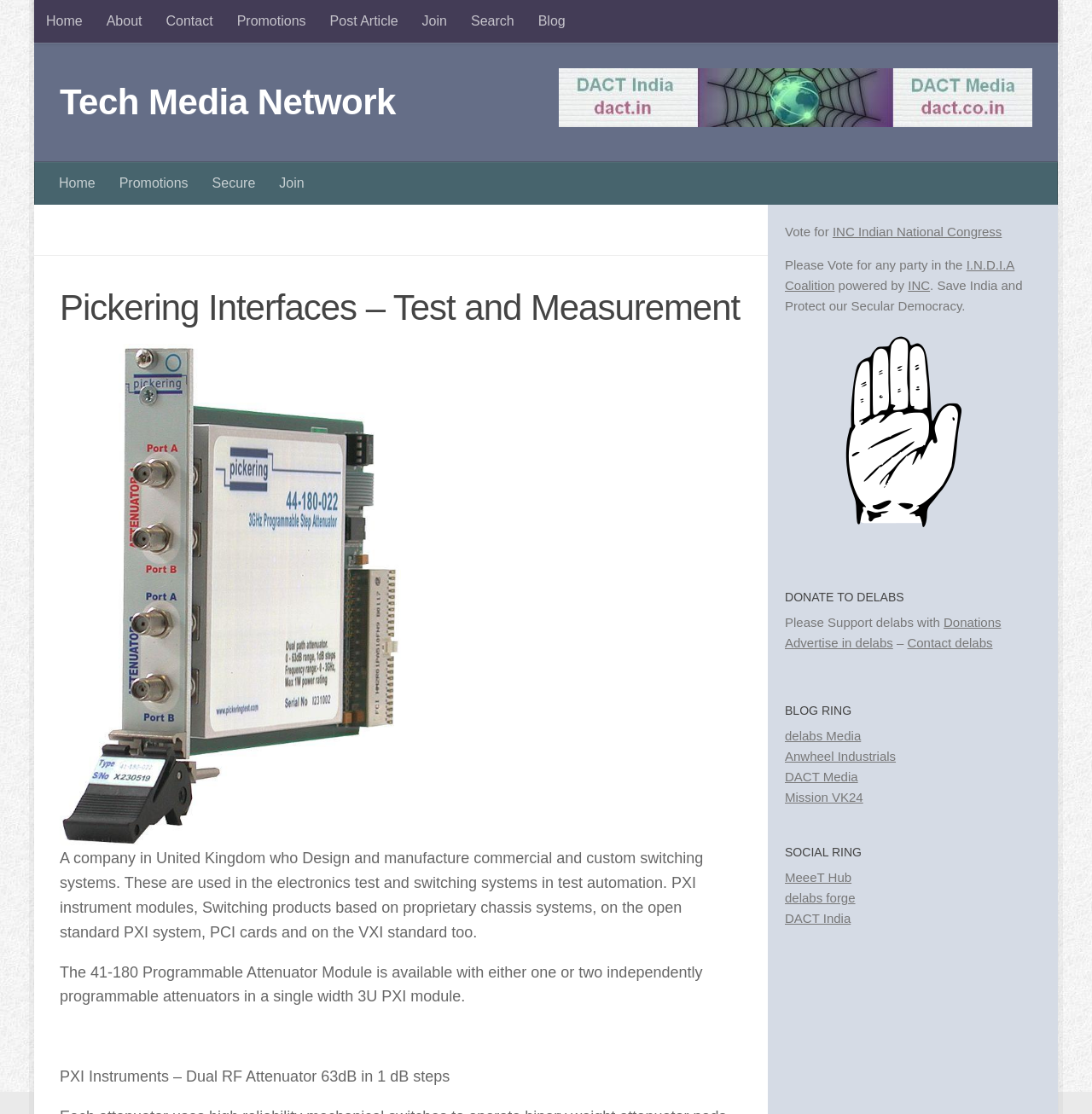Based on the image, give a detailed response to the question: What is the range of attenuation in the PXI Instruments?

From the webpage content, specifically the StaticText element with the description 'PXI Instruments – Dual RF Attenuator 63dB in 1 dB steps', we can determine that the range of attenuation in the PXI Instruments is 63dB in 1 dB steps.